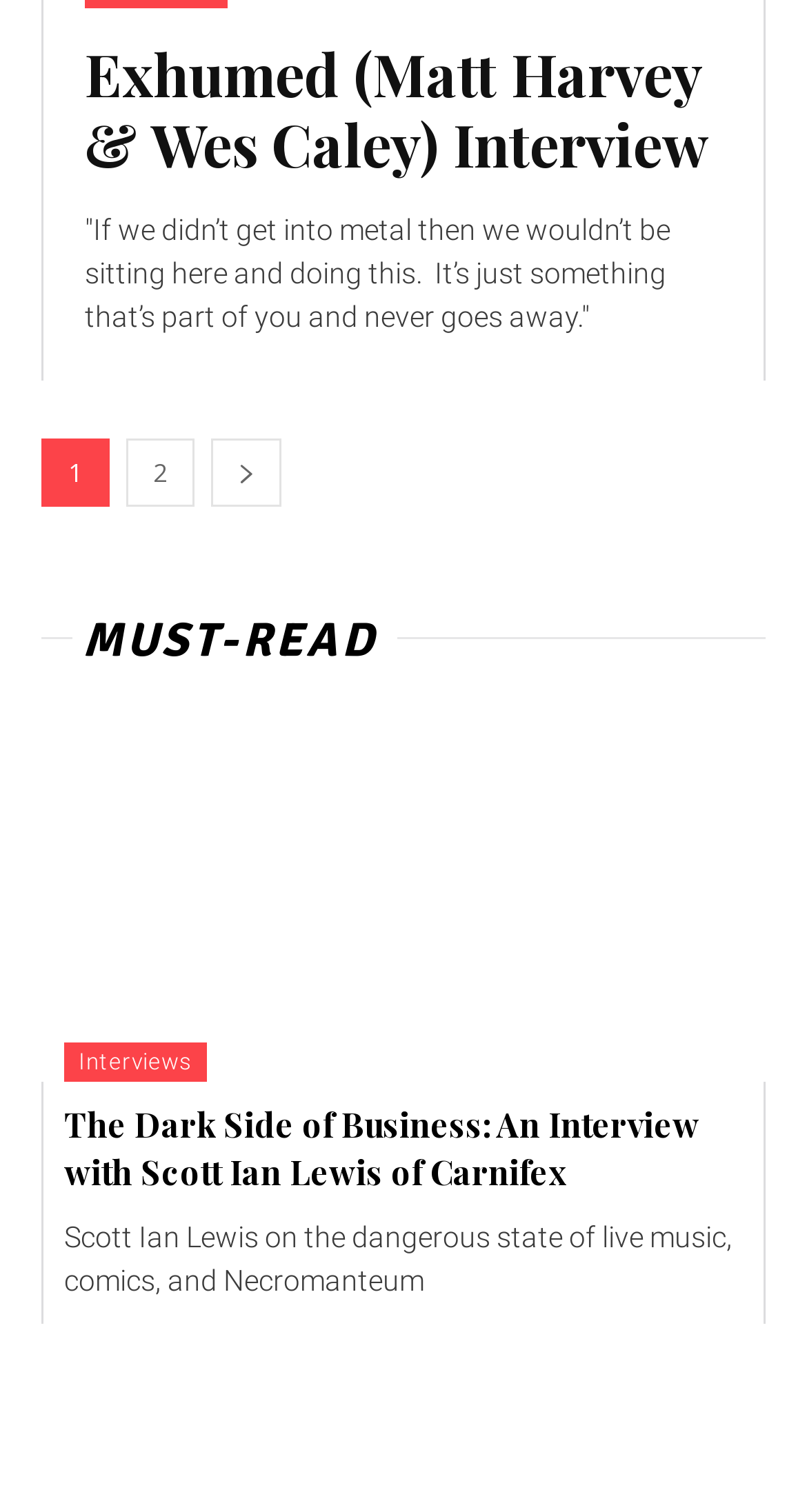What is the title of the second interview? Look at the image and give a one-word or short phrase answer.

The Dark Side of Business